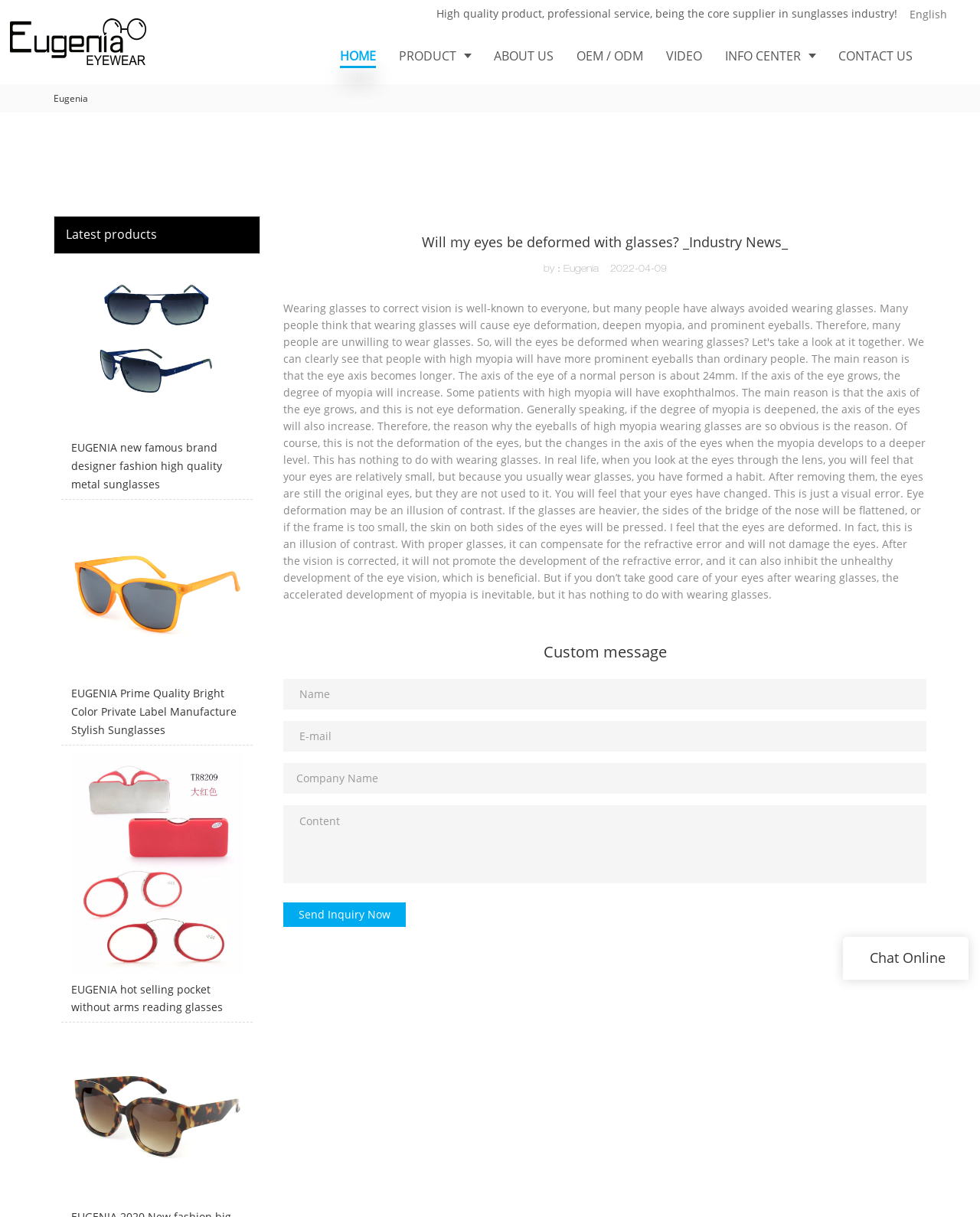Extract the heading text from the webpage.

Will my eyes be deformed with glasses? _Industry News_